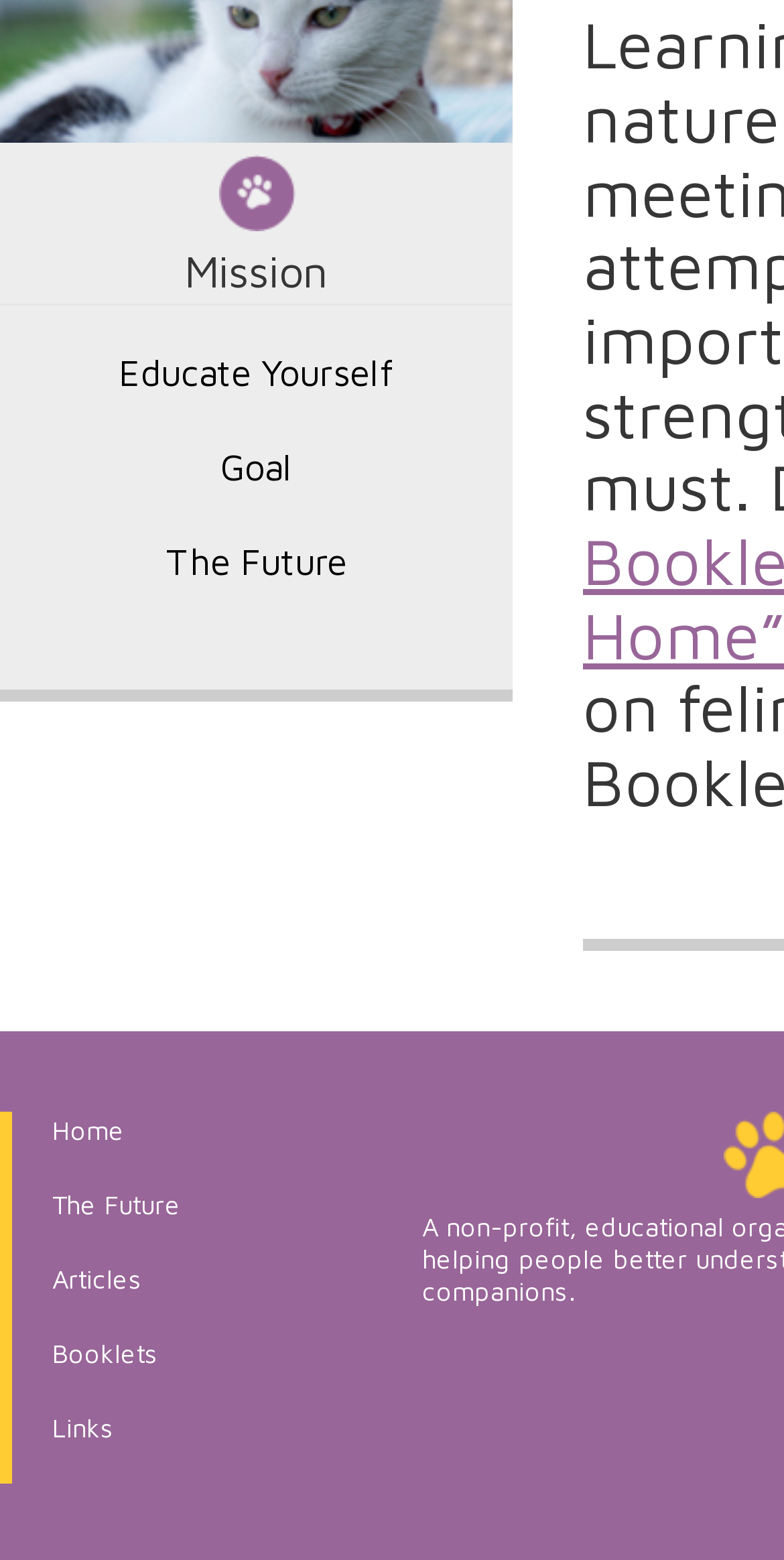How many main links are there in the top section?
Answer the question with just one word or phrase using the image.

4